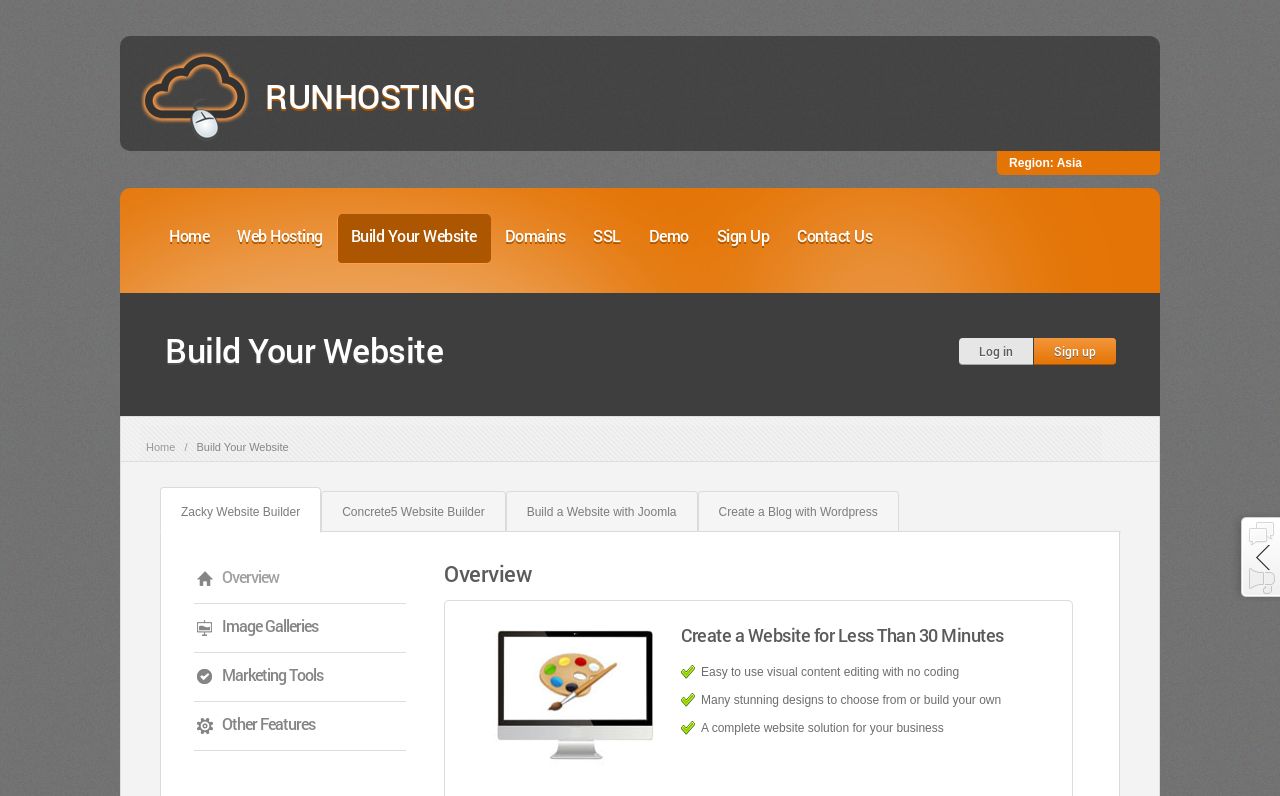How many website builders are listed?
Using the image, answer in one word or phrase.

4